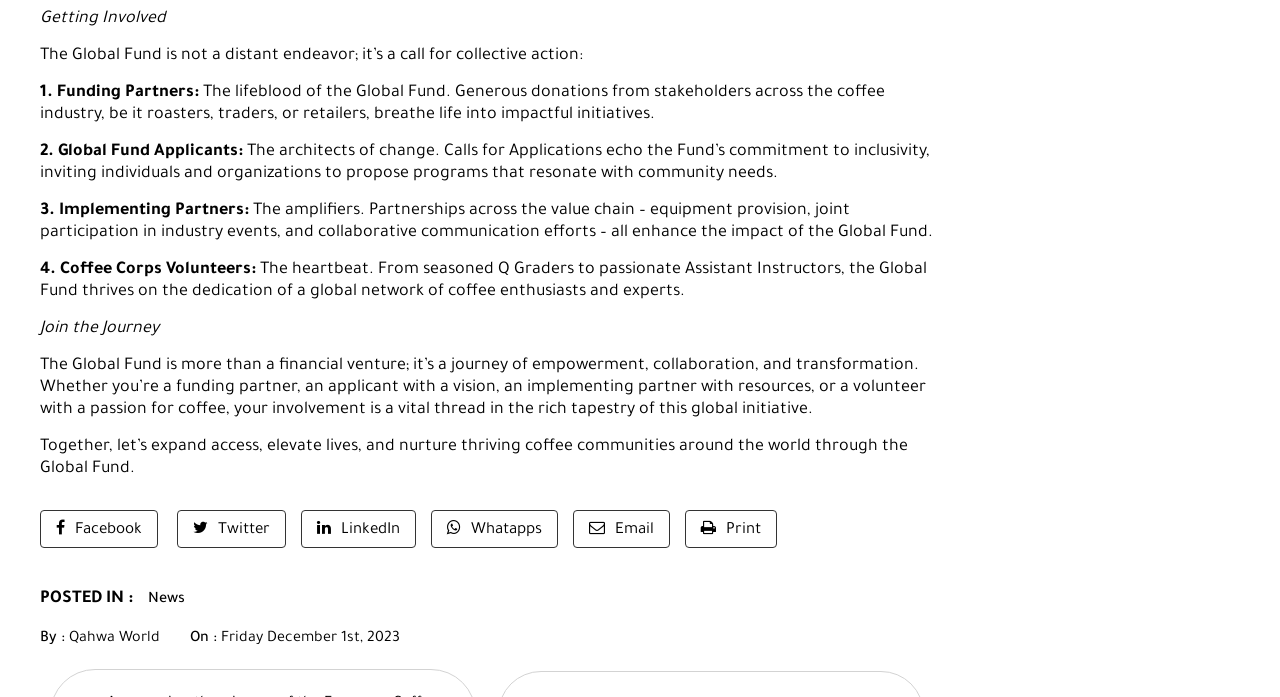Determine the bounding box coordinates of the region that needs to be clicked to achieve the task: "Click on Twitter".

[0.138, 0.732, 0.223, 0.787]